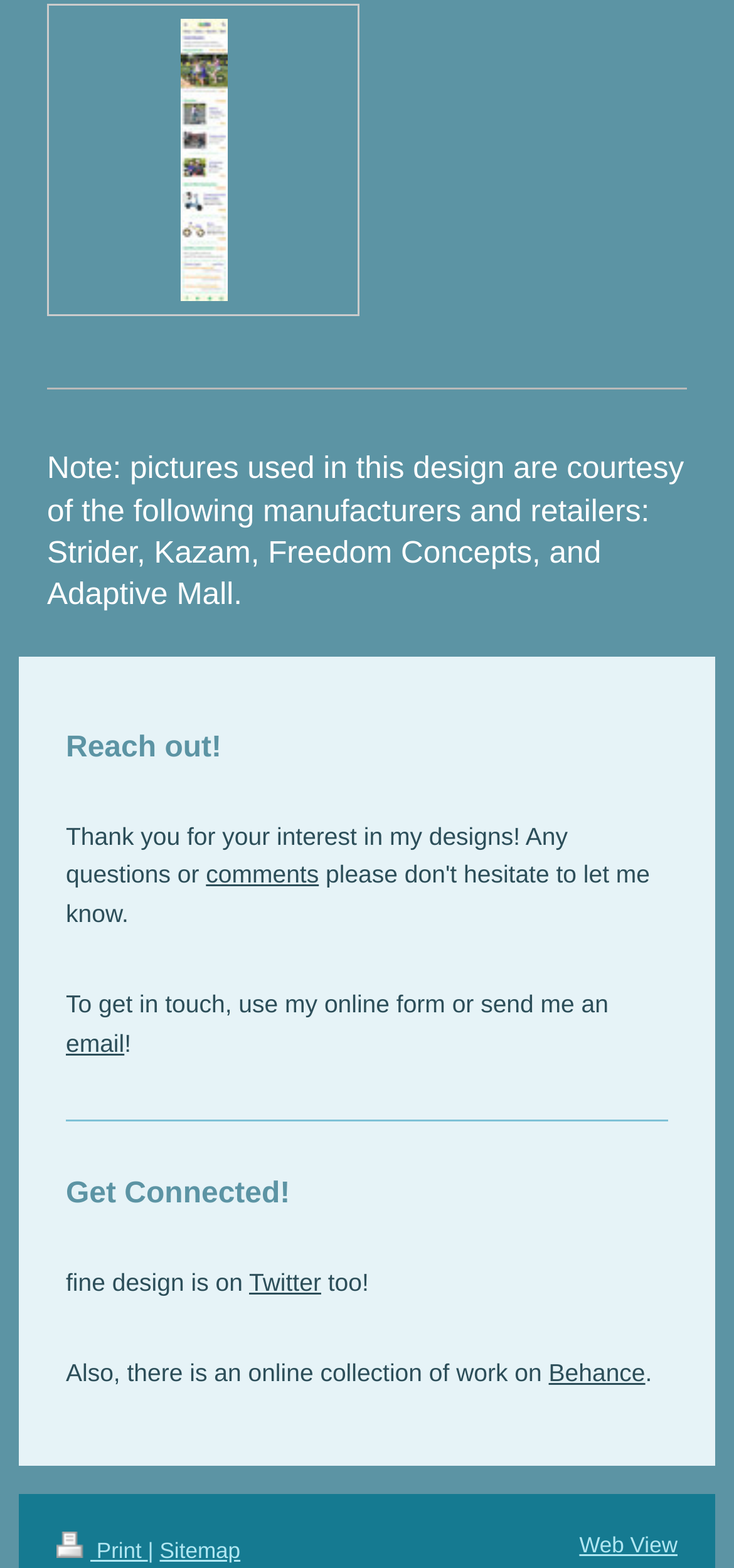Specify the bounding box coordinates of the region I need to click to perform the following instruction: "Learn about green travel". The coordinates must be four float numbers in the range of 0 to 1, i.e., [left, top, right, bottom].

None